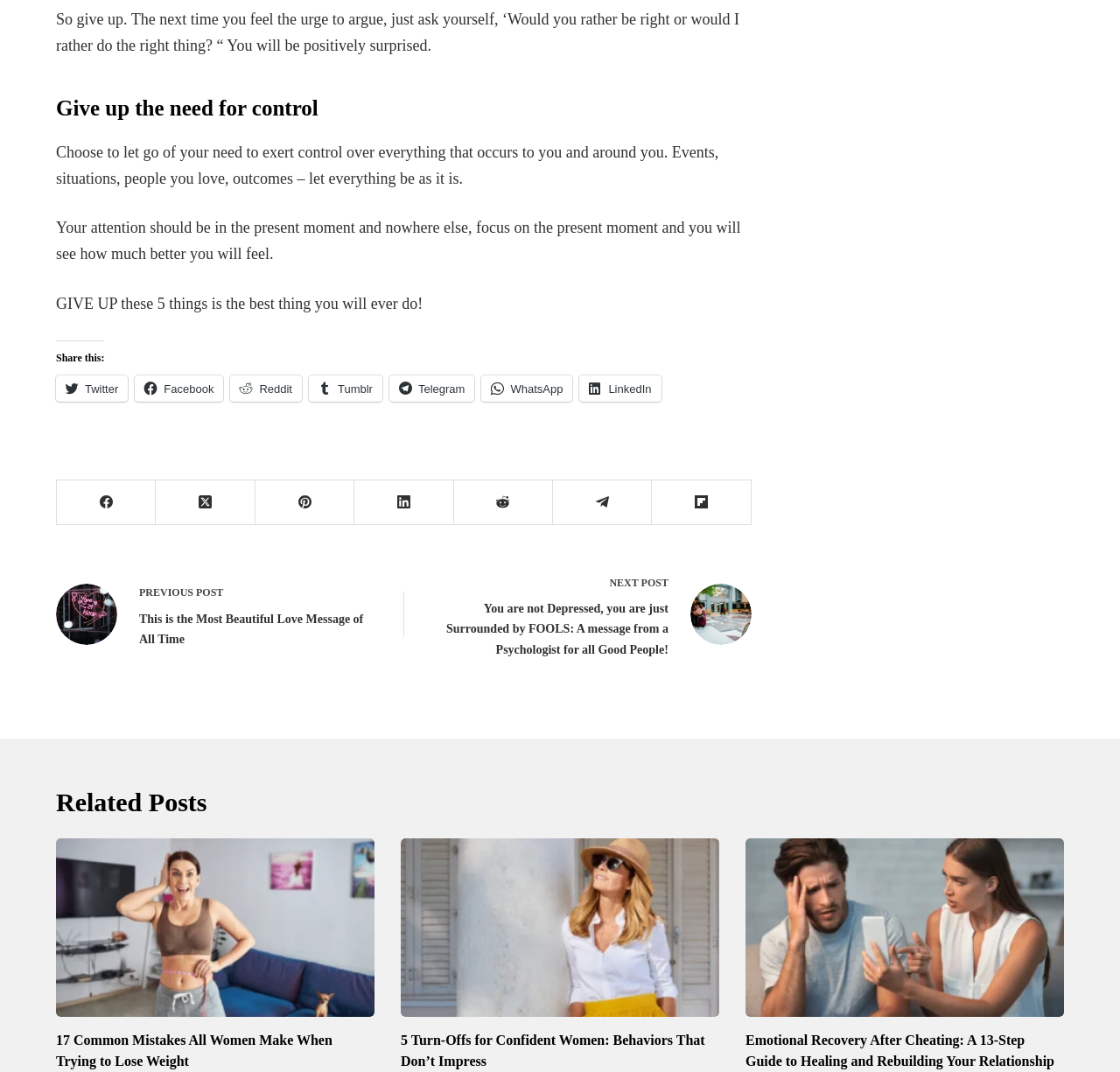Point out the bounding box coordinates of the section to click in order to follow this instruction: "Share on Facebook".

[0.121, 0.35, 0.2, 0.374]